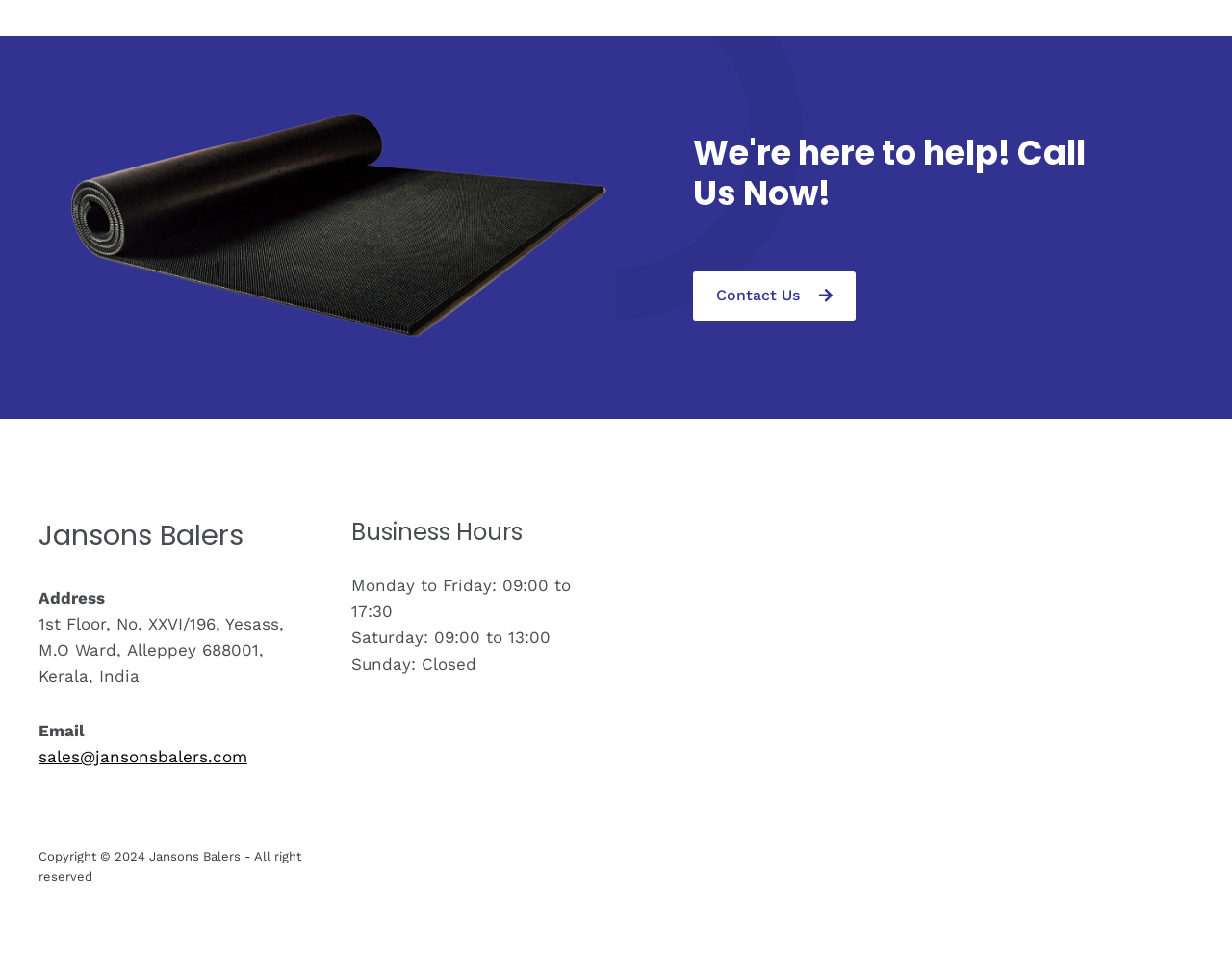What are the business hours on Saturday?
Look at the webpage screenshot and answer the question with a detailed explanation.

The business hours on Saturday can be found in the footer section of the webpage, specifically in the 'Footer Widget 2' section, where it is mentioned as 'Saturday: 09:00 to 13:00' in a static text element.